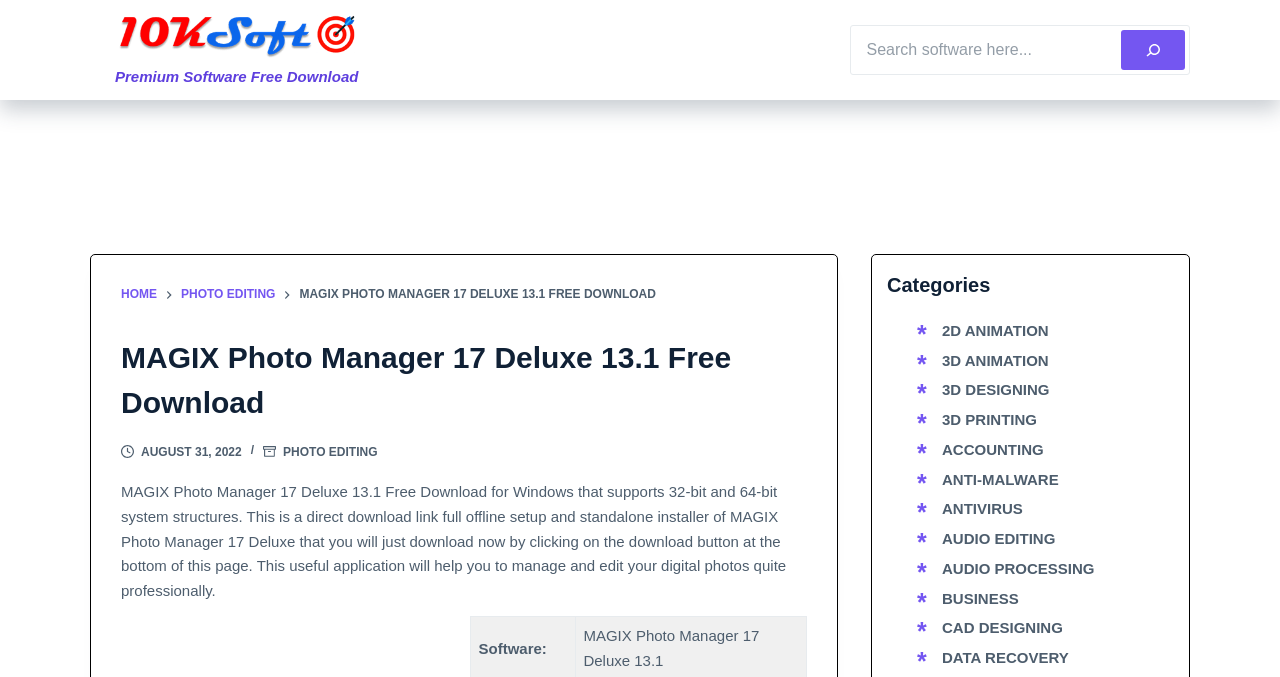By analyzing the image, answer the following question with a detailed response: What type of software is being offered for download?

The webpage title and description indicate that the software being offered for download is MAGIX Photo Manager 17 Deluxe 13.1, which is a photo editing and management software. The software is designed to help users manage and edit their digital photos professionally.